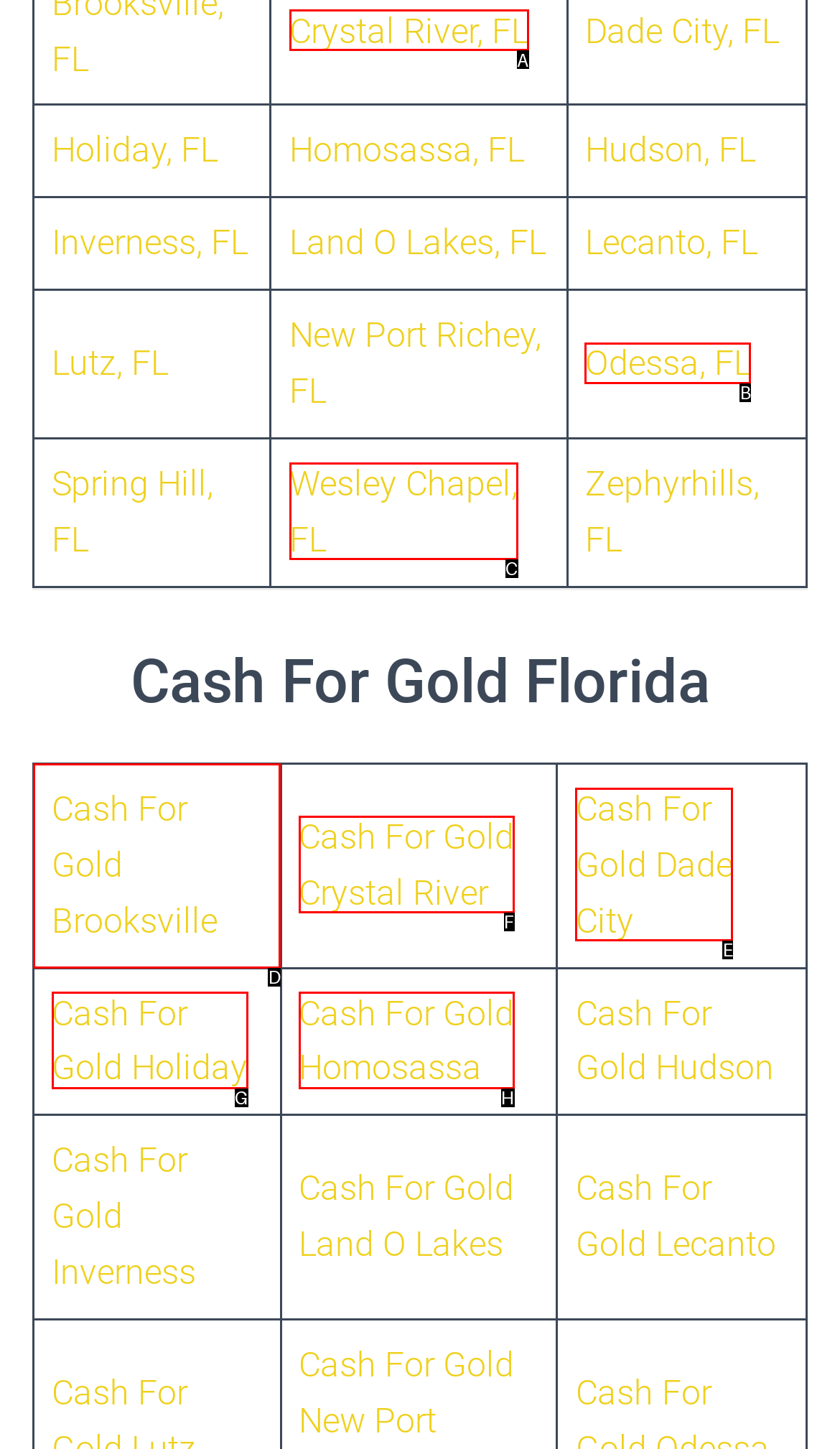Select the option I need to click to accomplish this task: Visit Cash For Gold Brooksville
Provide the letter of the selected choice from the given options.

D